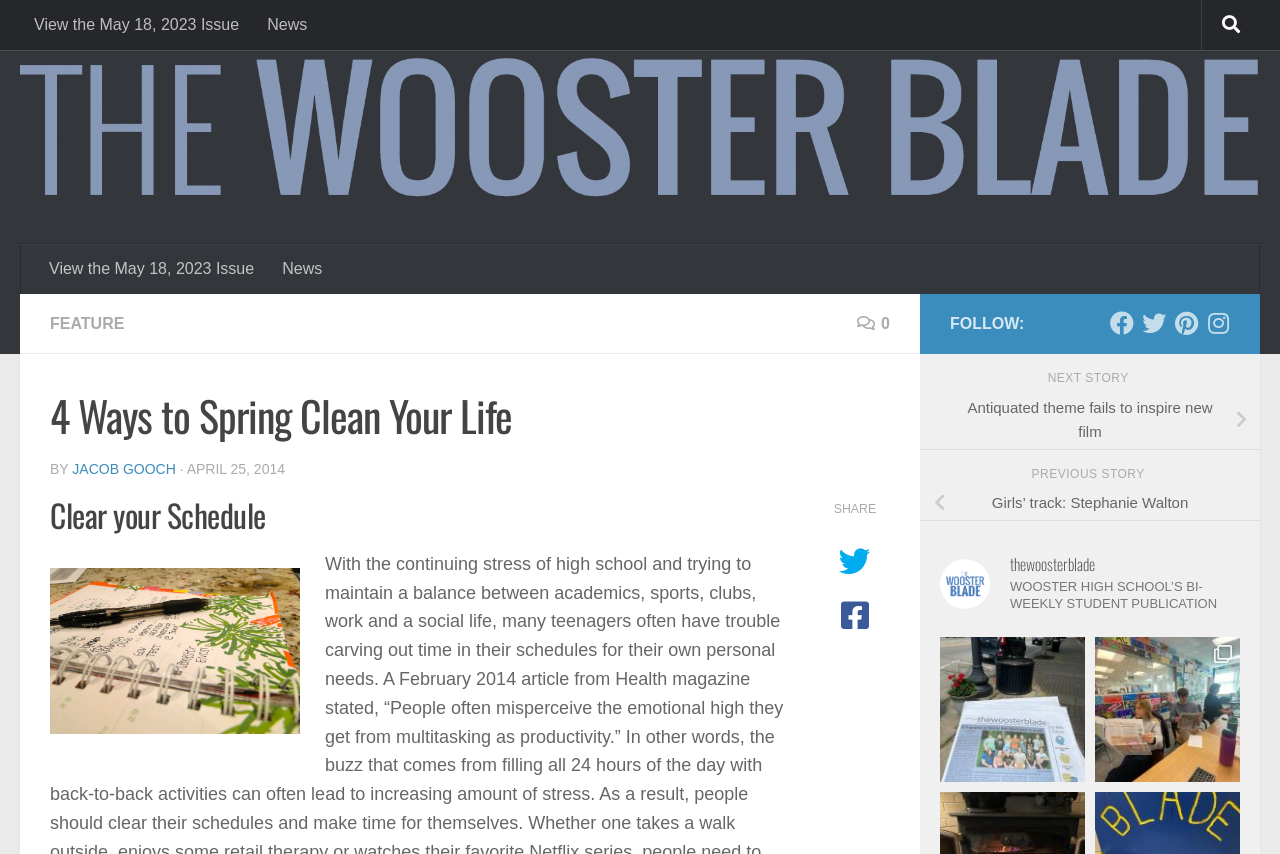Please provide a short answer using a single word or phrase for the question:
What is the purpose of the 'SHARE' button?

To share the article